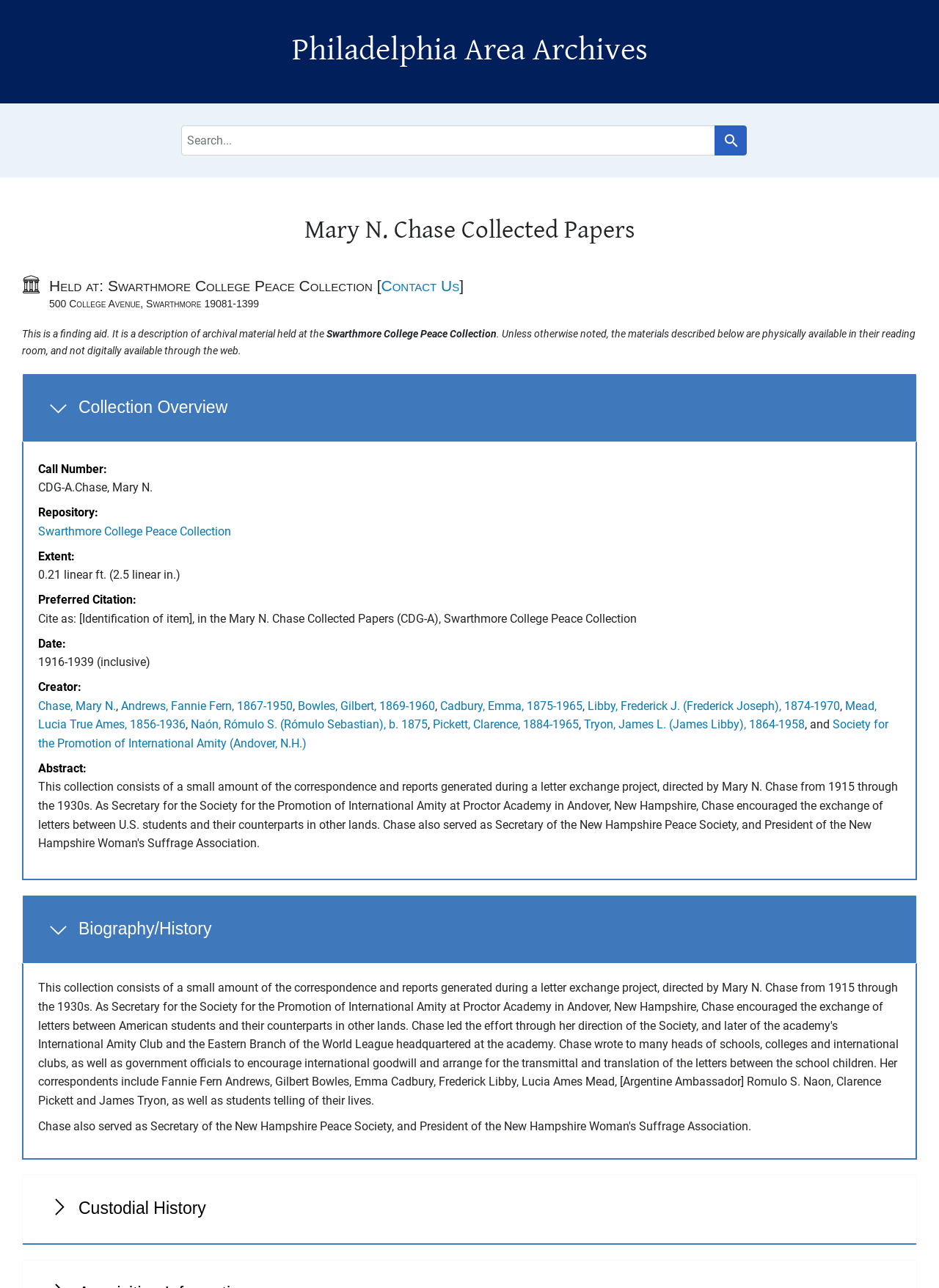Identify and provide the text content of the webpage's primary headline.

Philadelphia Area Archives